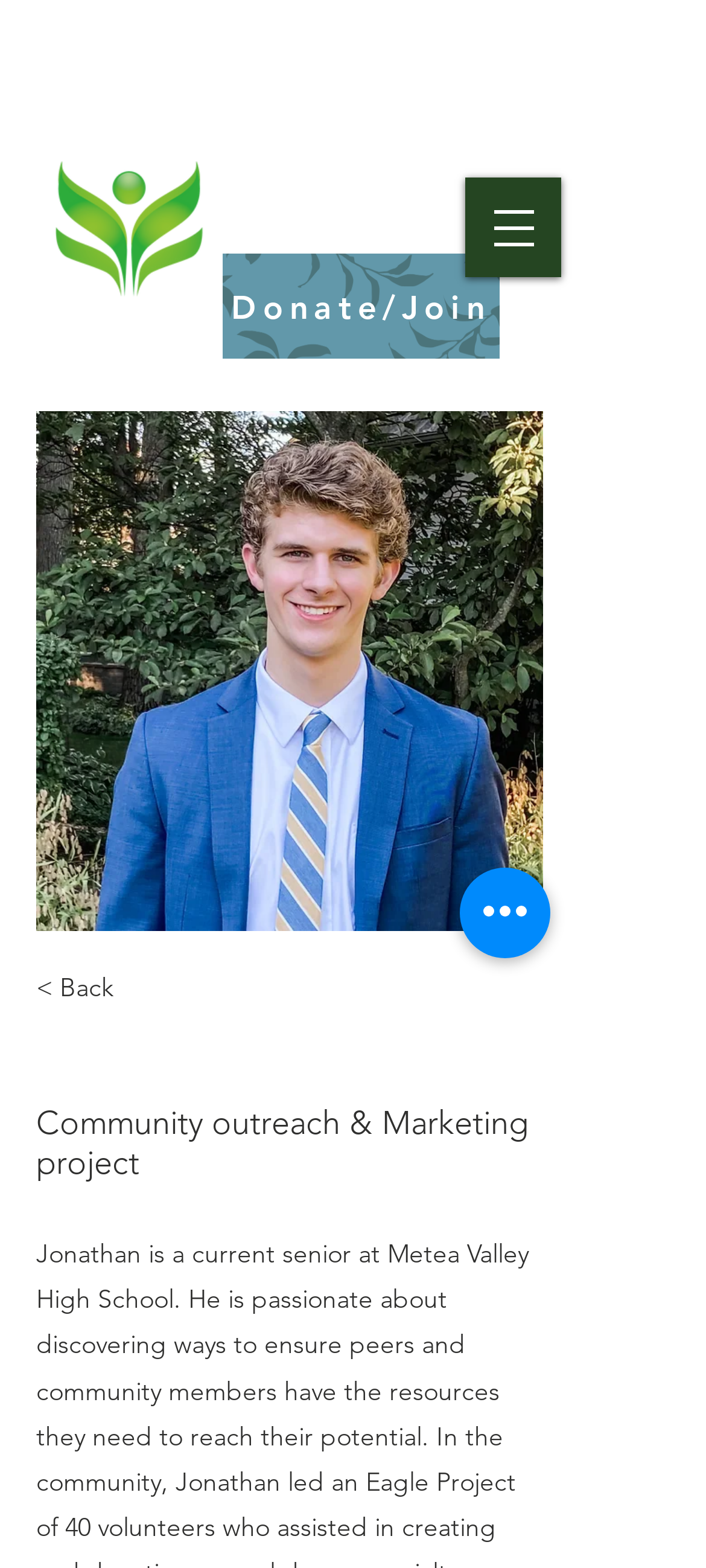Provide your answer in one word or a succinct phrase for the question: 
What type of project is described on the webpage?

Community outreach & Marketing